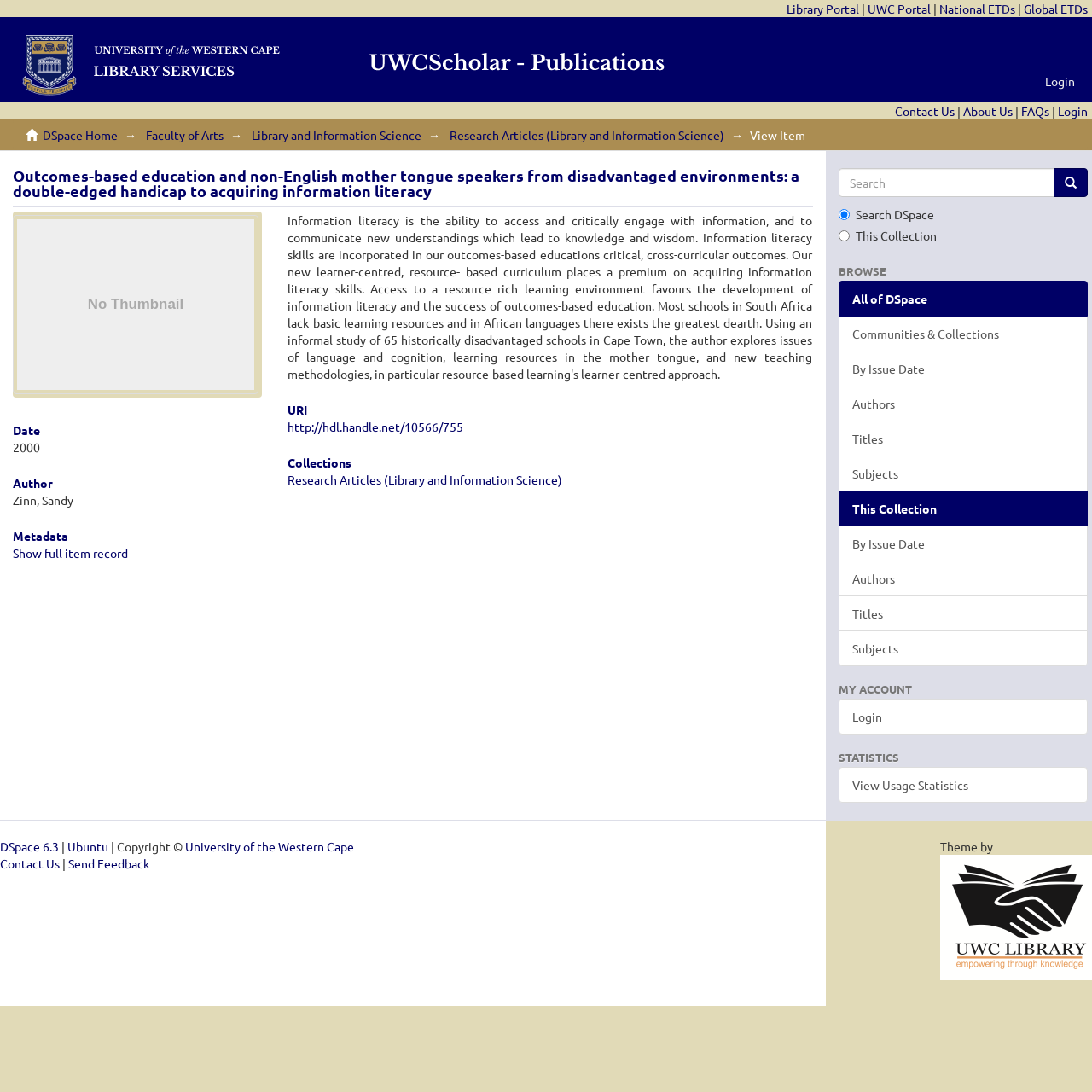Please find the bounding box coordinates of the section that needs to be clicked to achieve this instruction: "Search for items".

[0.768, 0.154, 0.966, 0.18]